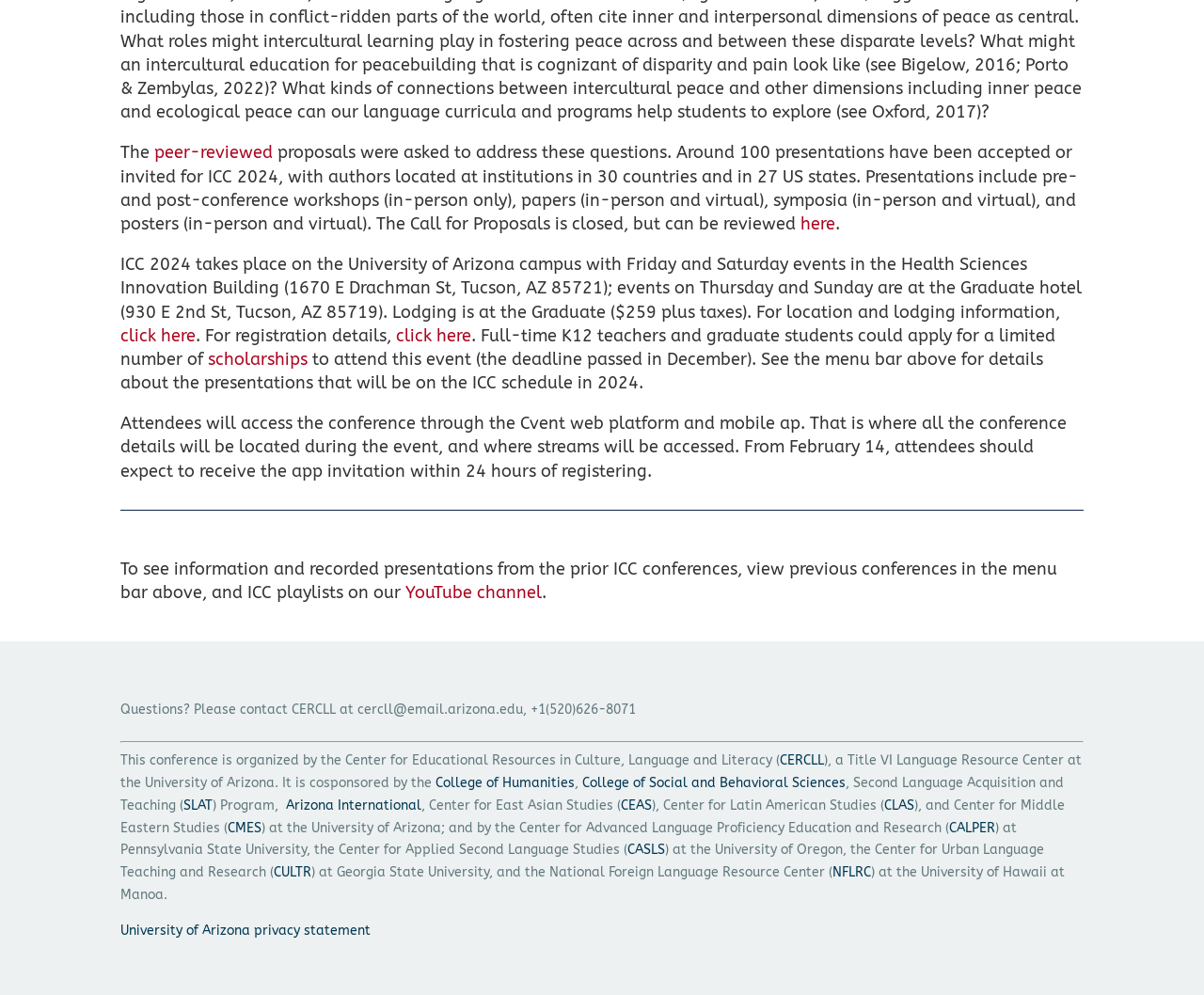Locate the bounding box coordinates of the element I should click to achieve the following instruction: "apply for a scholarship".

[0.169, 0.351, 0.255, 0.371]